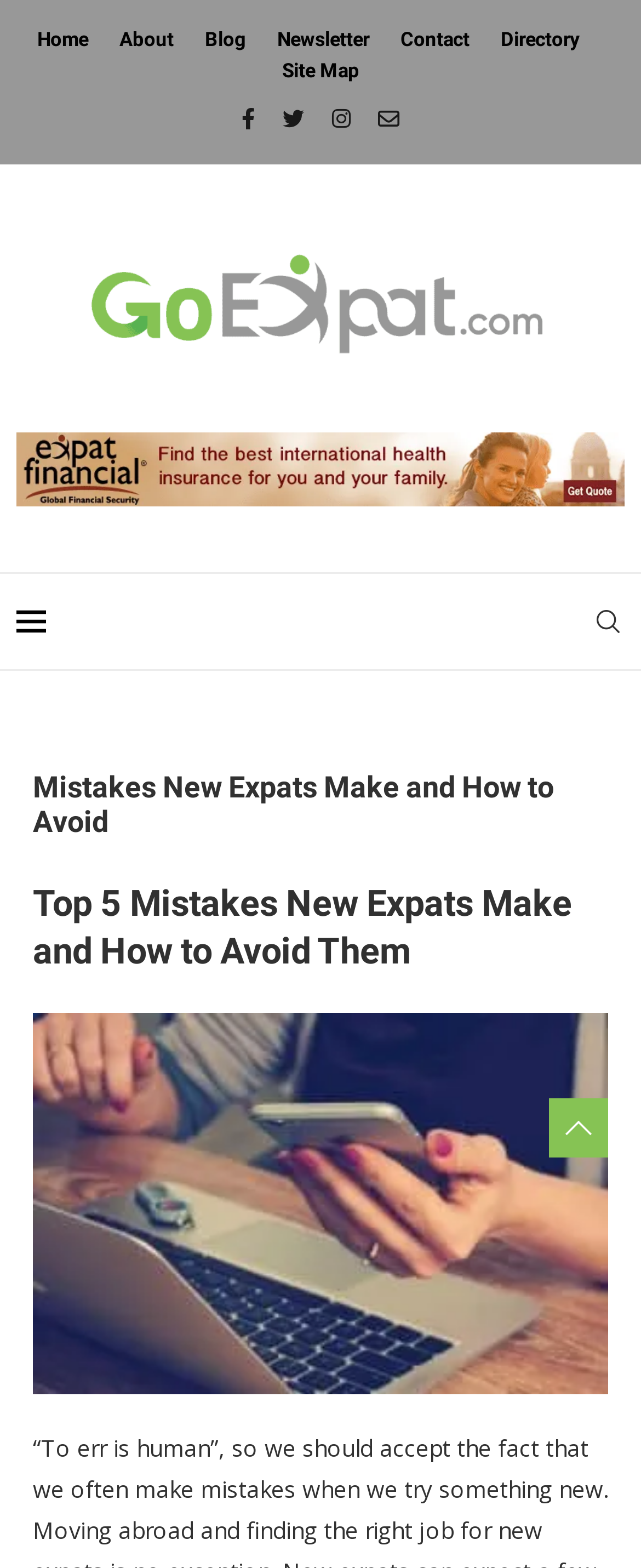How many navigation links are there?
Look at the image and answer the question with a single word or phrase.

7